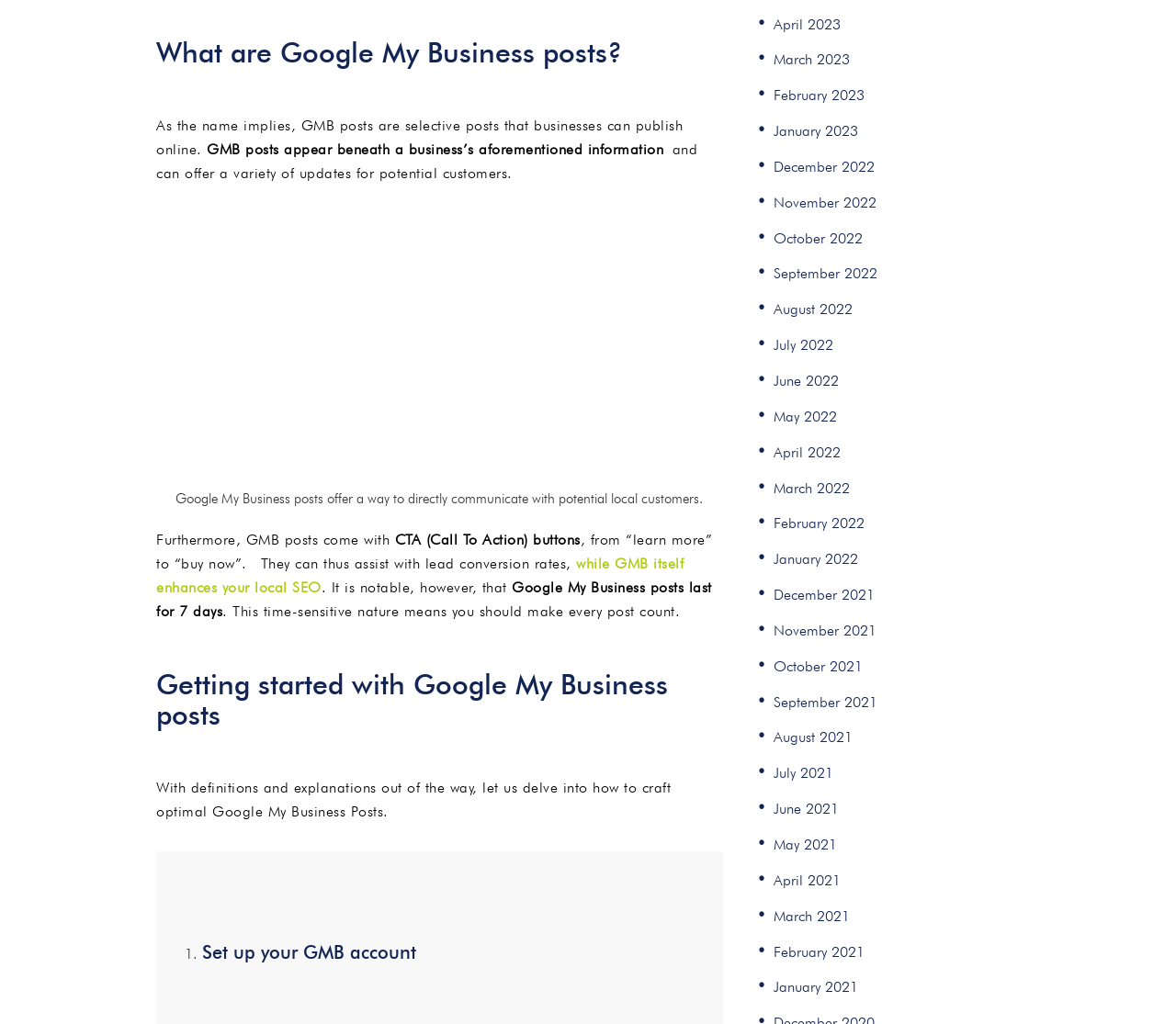Based on the element description BECOME A MEMBER, identify the bounding box of the UI element in the given webpage screenshot. The coordinates should be in the format (top-left x, top-left y, bottom-right x, bottom-right y) and must be between 0 and 1.

None